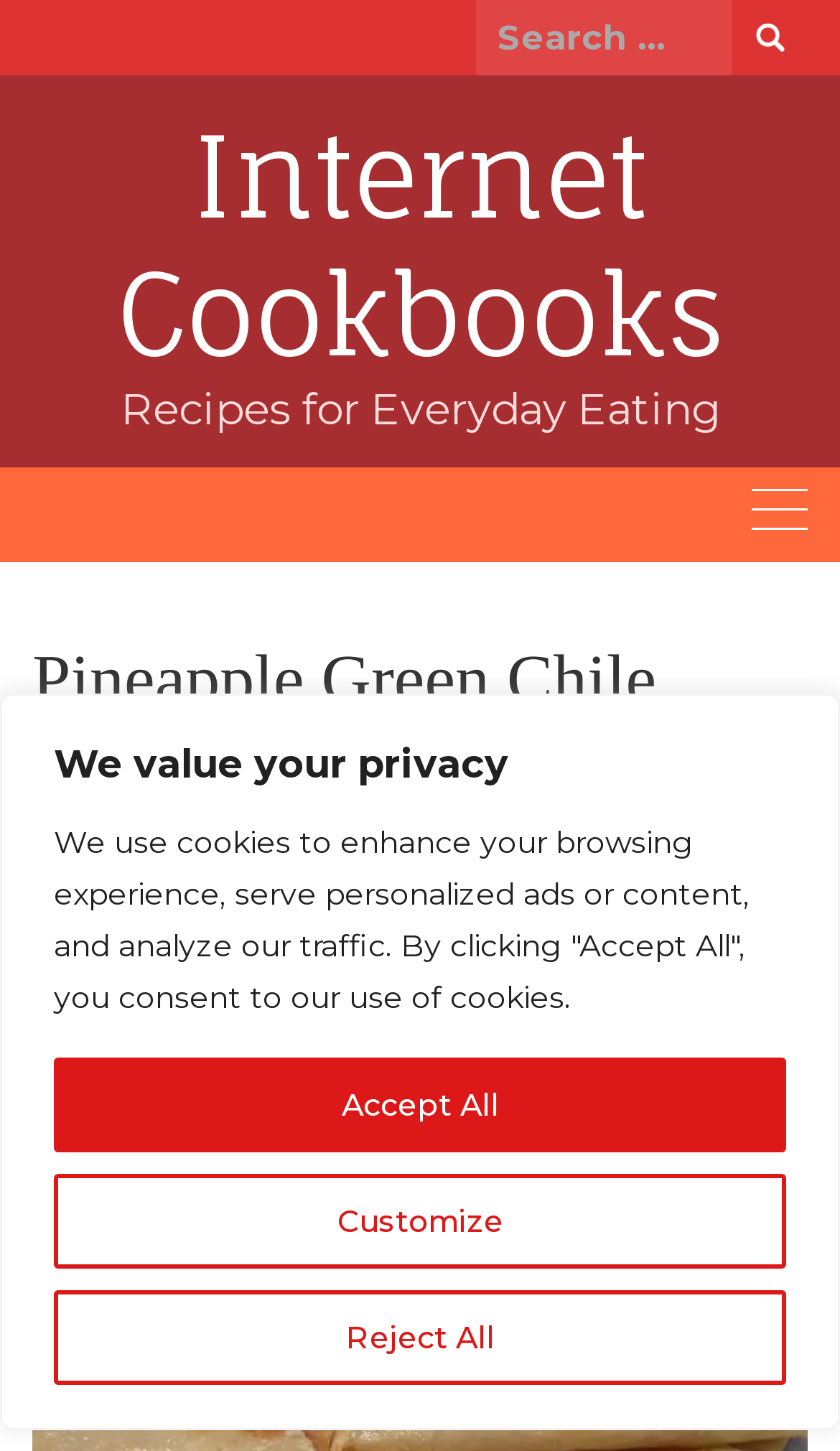Using the given element description, provide the bounding box coordinates (top-left x, top-left y, bottom-right x, bottom-right y) for the corresponding UI element in the screenshot: Reject All

[0.064, 0.889, 0.936, 0.954]